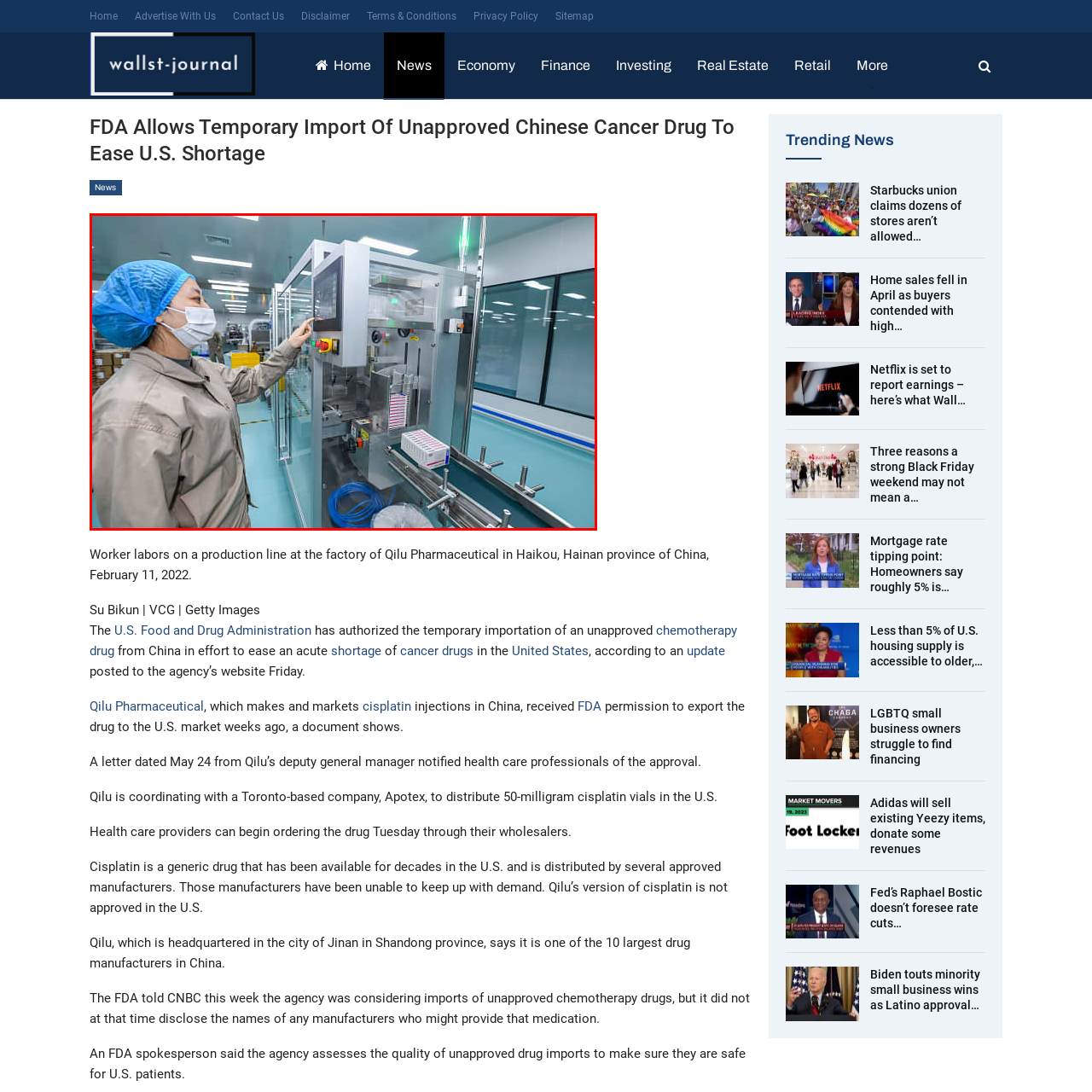Articulate a detailed description of the image enclosed by the red outline.

In a modern pharmaceutical production facility, a worker in a beige lab coat and blue hairnet is seen operating advanced machinery designed for the manufacturing of medical supplies. The setting is characterized by clean, well-organized workspace with a bright green indicator light on the machine signifying its operational status. The worker is focused on the control panel of the equipment, indicating a careful monitoring of the production process. In the background, neatly arranged boxes and equipment are visible, highlighting the efficiency and sterile conditions essential in pharmaceutical manufacturing. This image captures the critical role of professionals in ensuring the production of vital medications, such as the unapproved Chinese cancer drug recently authorized for temporary import to the U.S. market amid shortages.